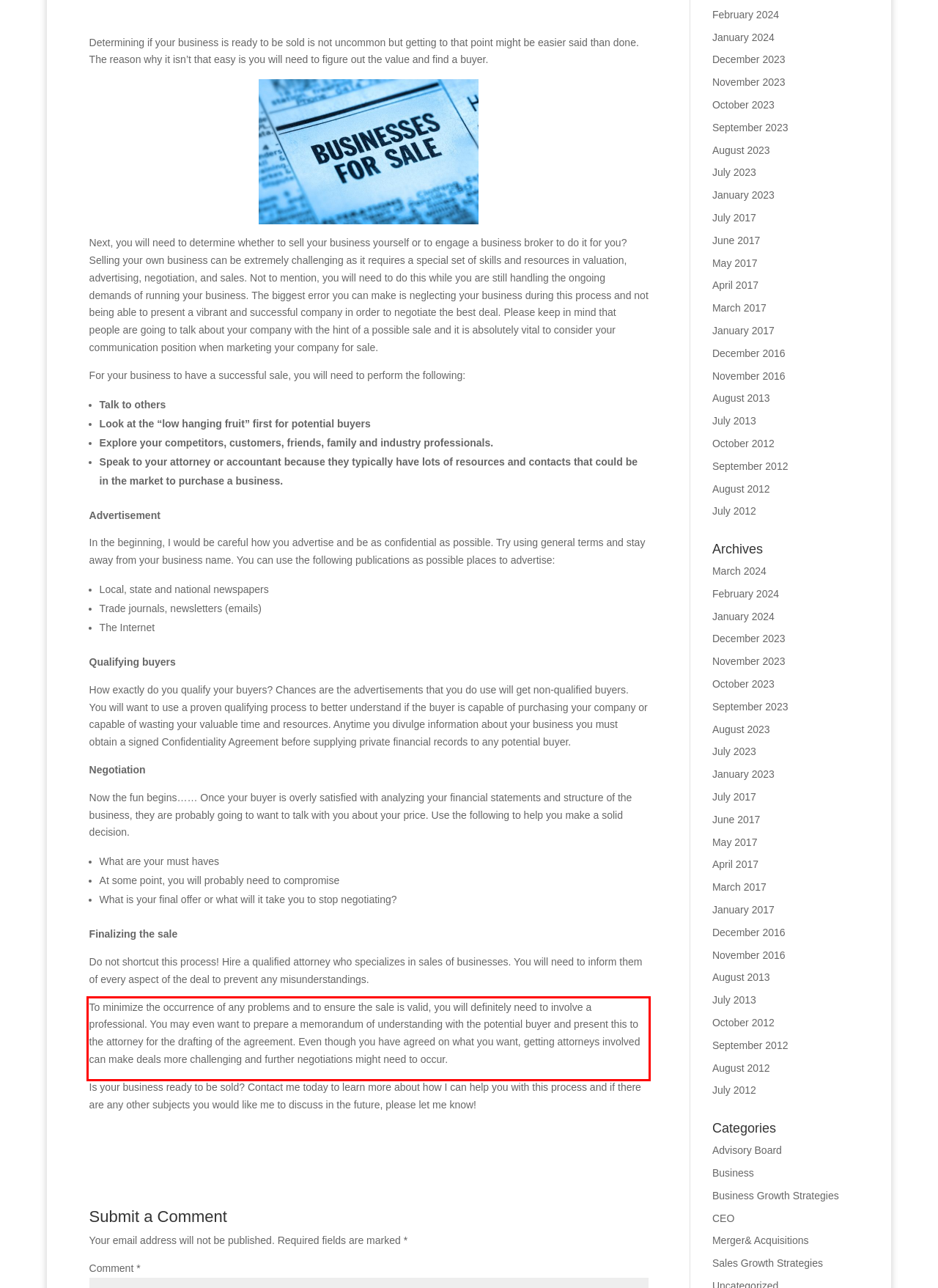Please look at the screenshot provided and find the red bounding box. Extract the text content contained within this bounding box.

To minimize the occurrence of any problems and to ensure the sale is valid, you will definitely need to involve a professional. You may even want to prepare a memorandum of understanding with the potential buyer and present this to the attorney for the drafting of the agreement. Even though you have agreed on what you want, getting attorneys involved can make deals more challenging and further negotiations might need to occur.